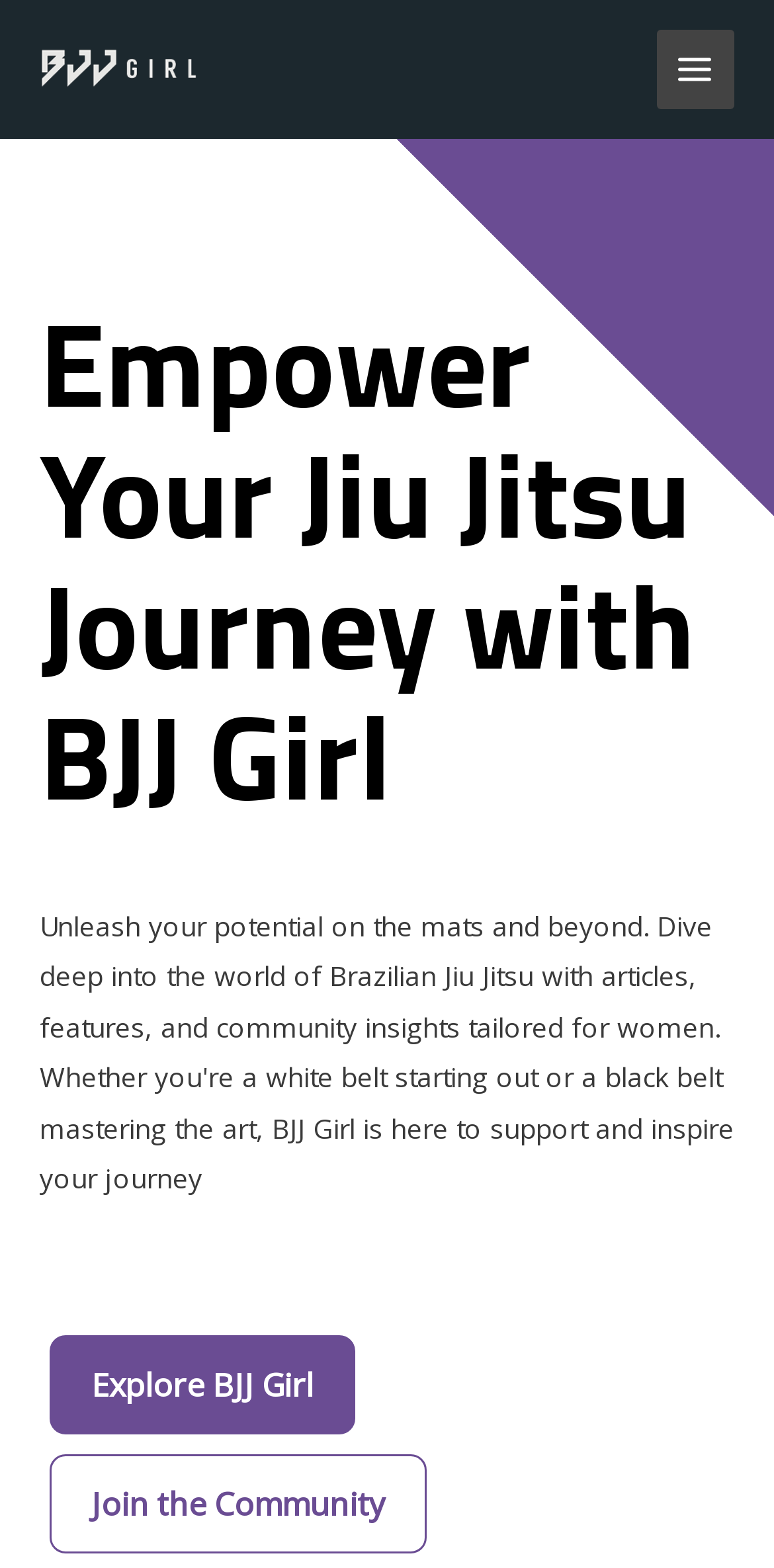How many buttons are in the Home Buttons group?
Refer to the image and give a detailed response to the question.

The Home Buttons group contains two link elements, 'Explore BJJ Girl' and 'Join the Community', which can be considered as buttons. Therefore, there are two buttons in the Home Buttons group.